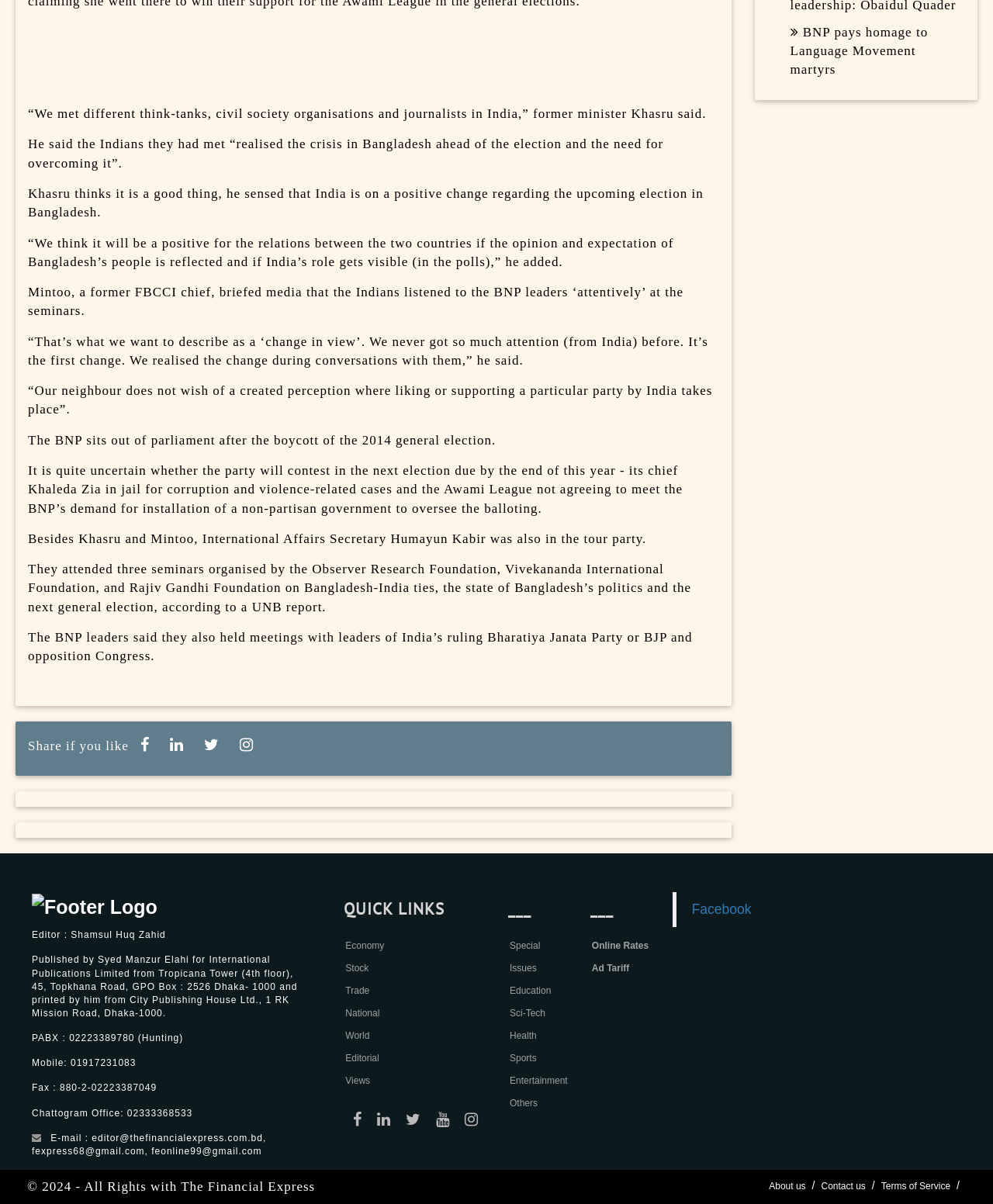Pinpoint the bounding box coordinates of the element that must be clicked to accomplish the following instruction: "Share the article". The coordinates should be in the format of four float numbers between 0 and 1, i.e., [left, top, right, bottom].

[0.028, 0.613, 0.134, 0.625]